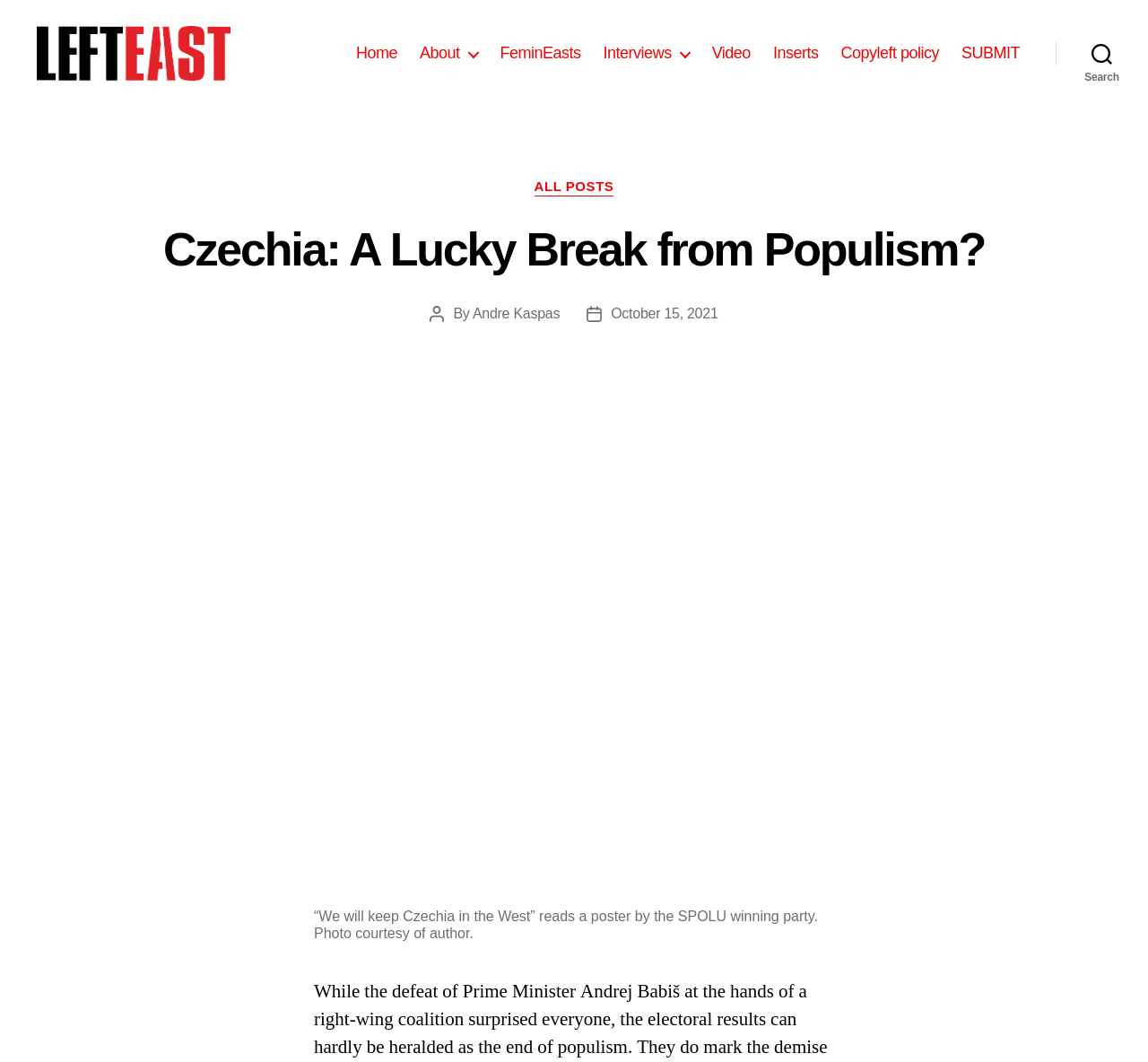Please locate the bounding box coordinates of the element's region that needs to be clicked to follow the instruction: "view all posts". The bounding box coordinates should be provided as four float numbers between 0 and 1, i.e., [left, top, right, bottom].

[0.465, 0.173, 0.535, 0.19]